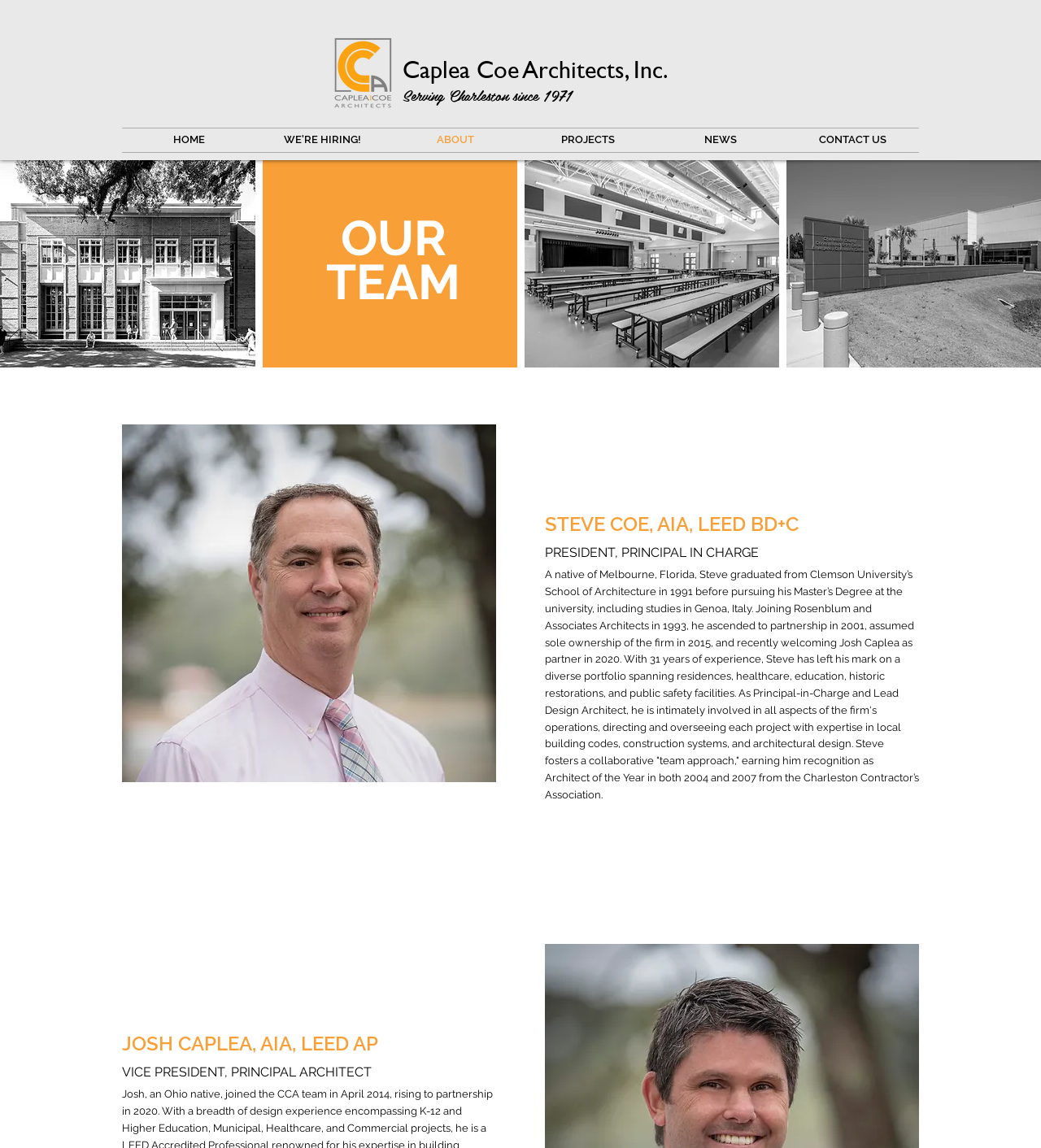Please analyze the image and provide a thorough answer to the question:
What is Steve Coe's title?

I found the answer by looking at the StaticText element with the text 'PRESIDENT, PRINCIPAL IN CHARGE' which is located below the heading element with the text 'STEVE COE, AIA, LEED BD+C'.